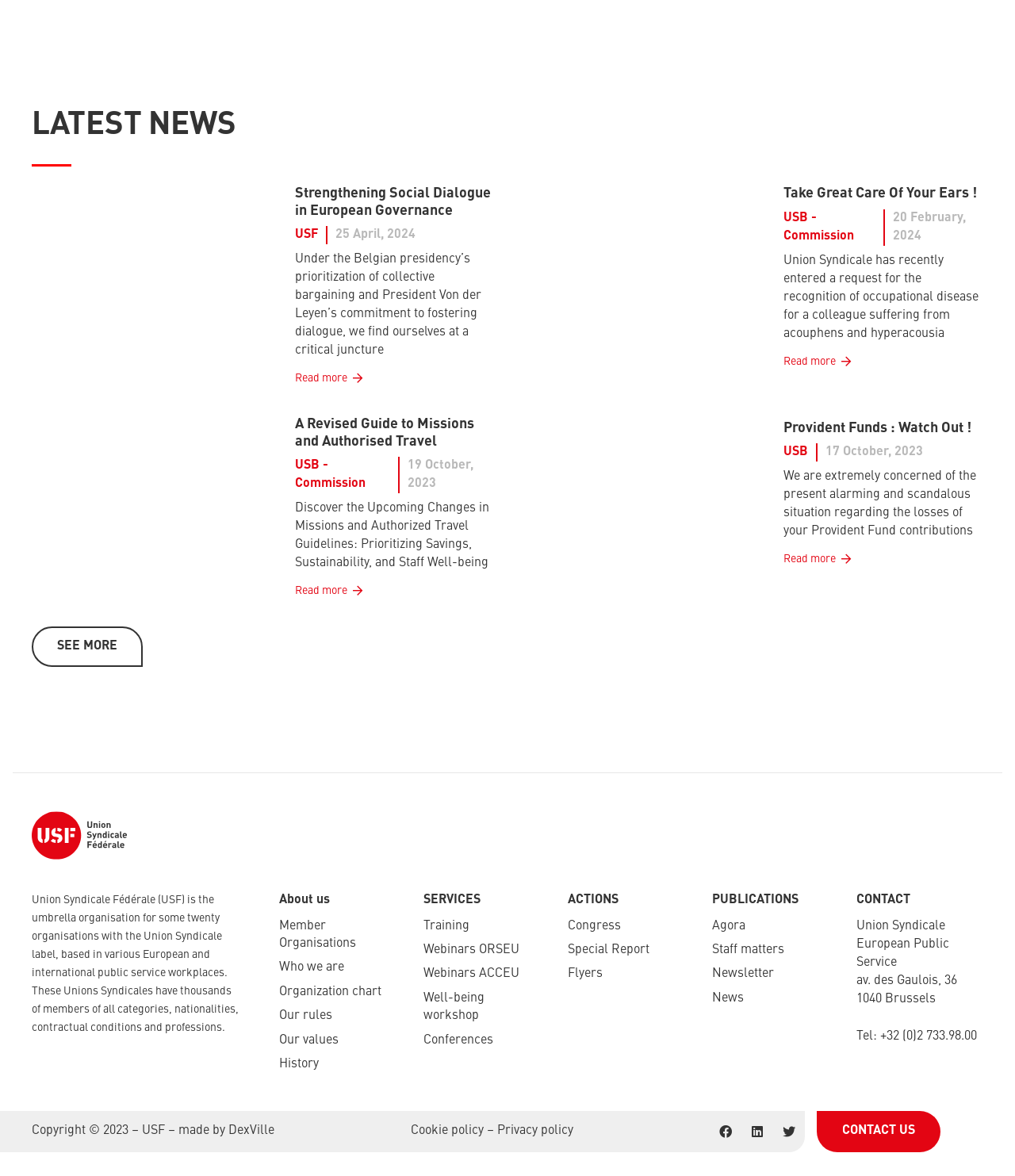Please give the bounding box coordinates of the area that should be clicked to fulfill the following instruction: "View the latest news". The coordinates should be in the format of four float numbers from 0 to 1, i.e., [left, top, right, bottom].

[0.031, 0.091, 0.969, 0.142]